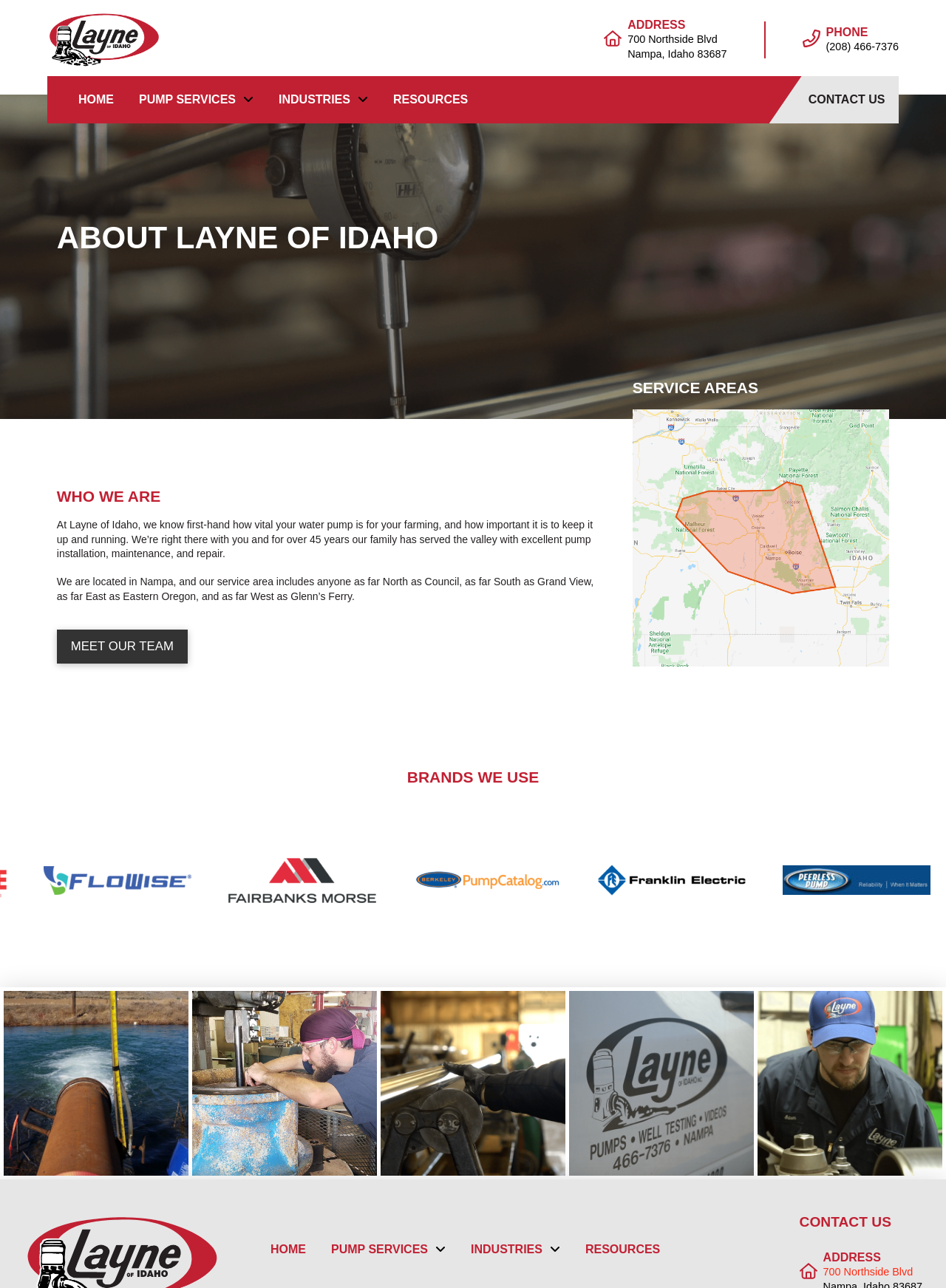Identify the headline of the webpage and generate its text content.

ABOUT LAYNE OF IDAHO